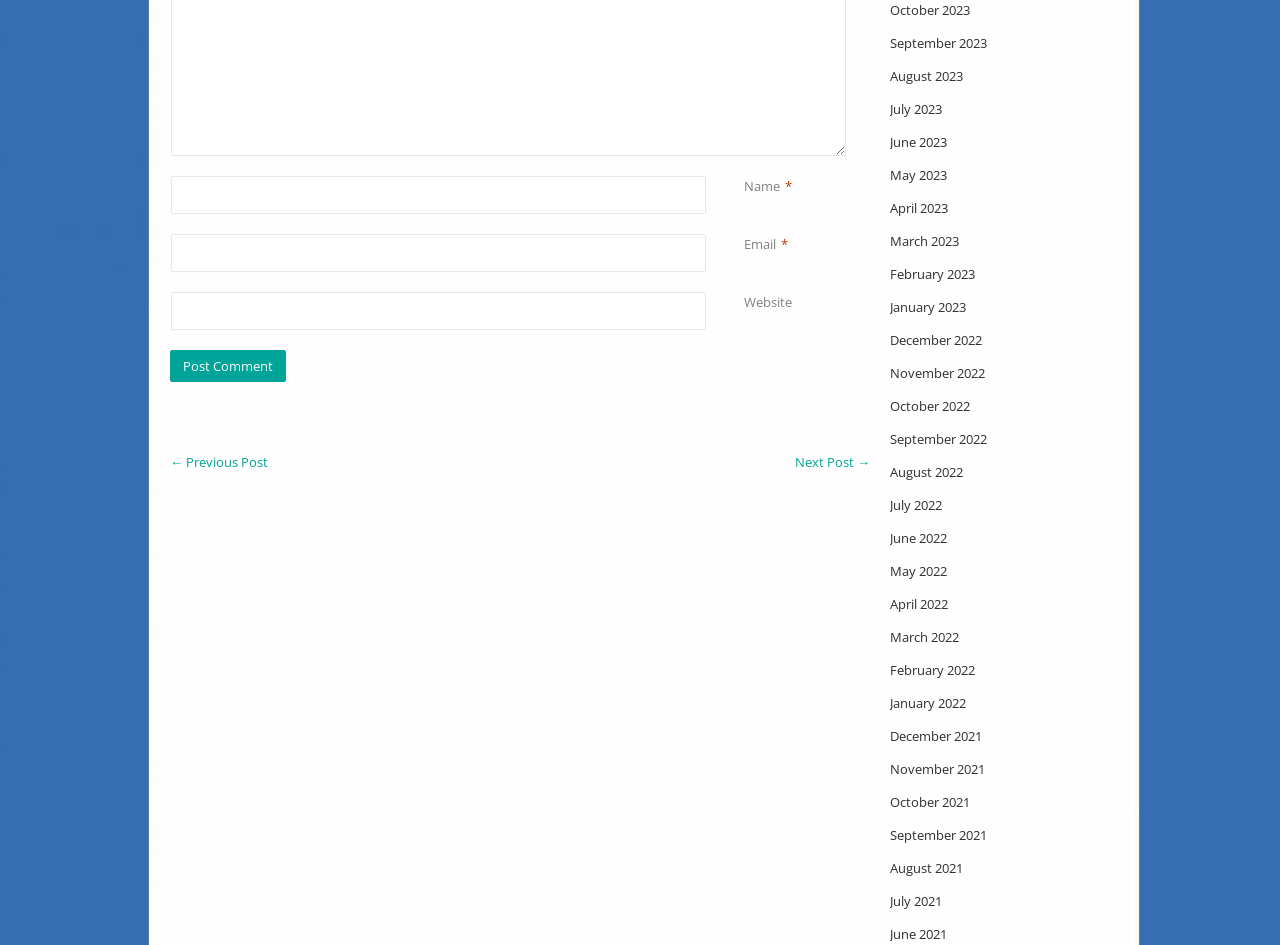Can you identify the bounding box coordinates of the clickable region needed to carry out this instruction: 'Enter your website URL'? The coordinates should be four float numbers within the range of 0 to 1, stated as [left, top, right, bottom].

[0.134, 0.309, 0.552, 0.349]